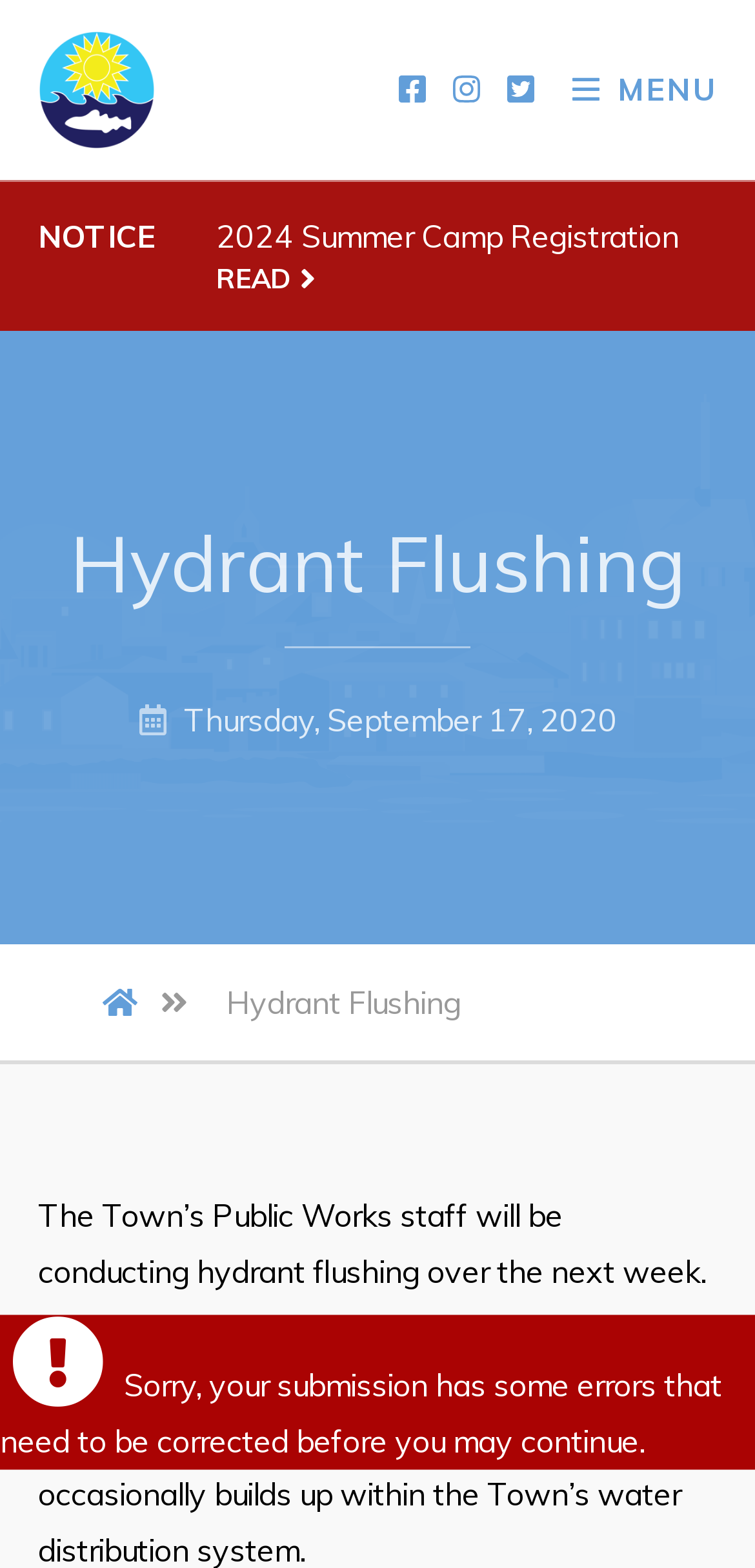What is the first menu item under Town Hall?
Analyze the image and provide a thorough answer to the question.

I looked at the menu items under Town Hall and found that the first item is 'Your Council', which is a link.